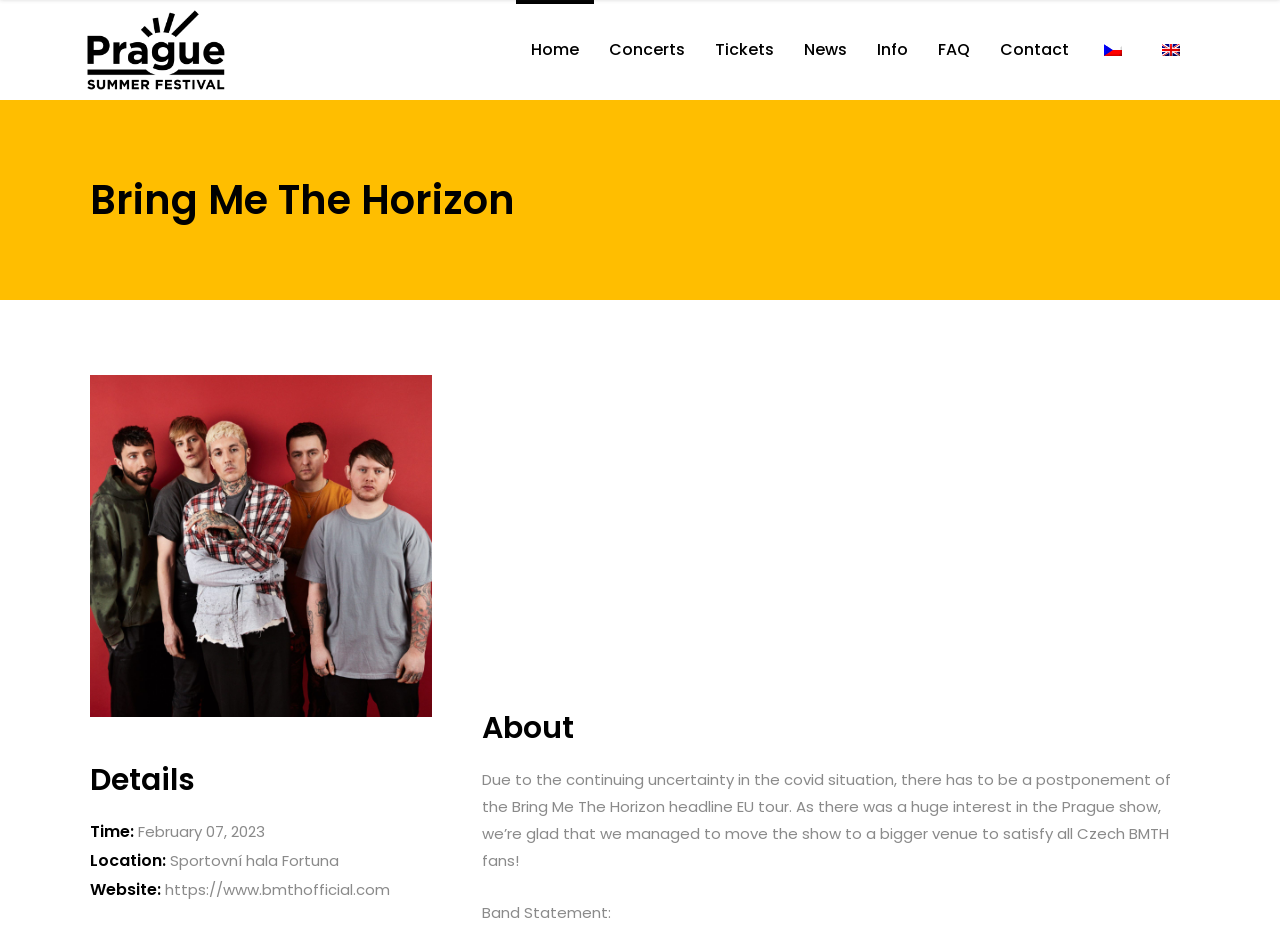How many navigation links are there? Refer to the image and provide a one-word or short phrase answer.

9